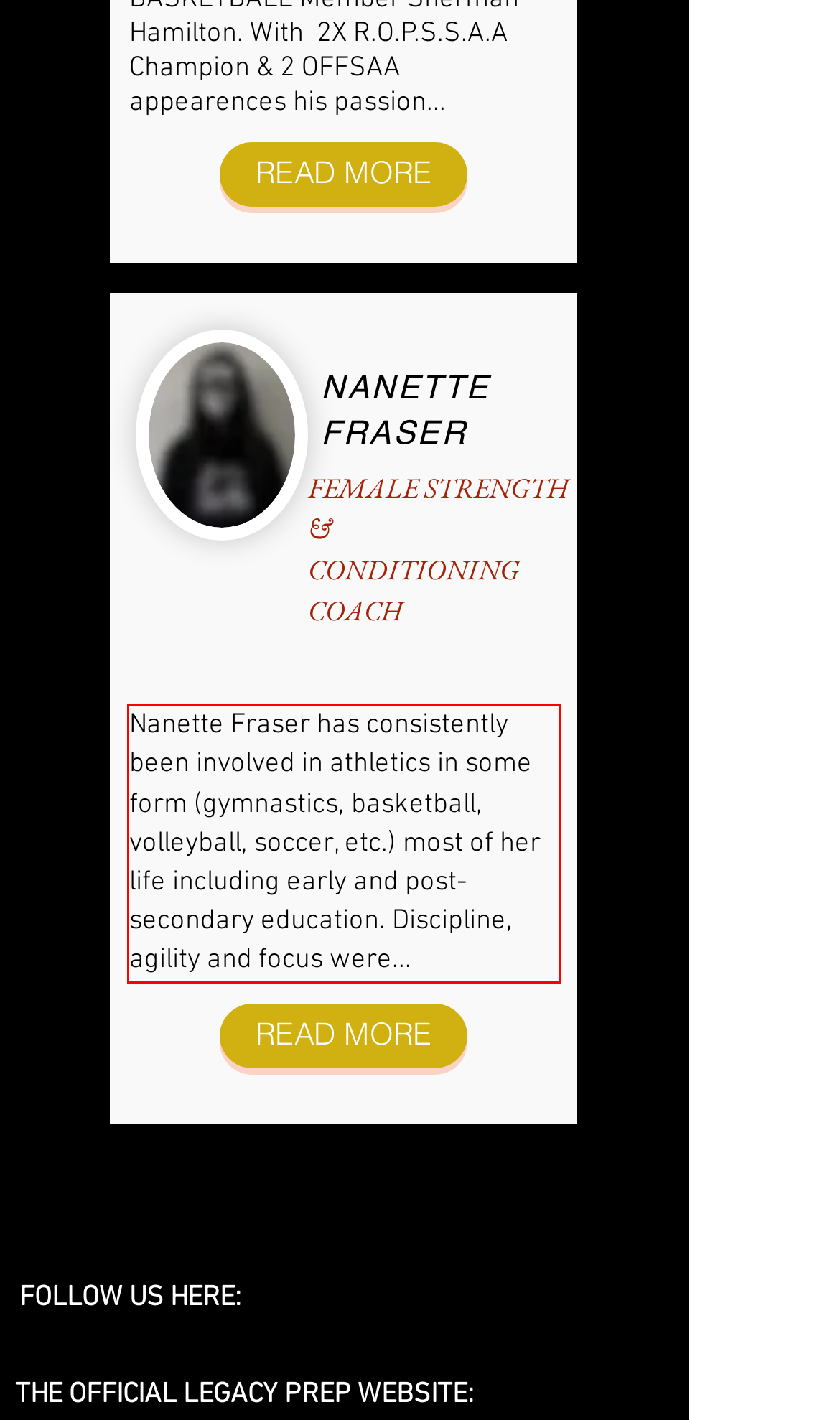You are given a screenshot of a webpage with a UI element highlighted by a red bounding box. Please perform OCR on the text content within this red bounding box.

Nanette Fraser has consistently been involved in athletics in some form (gymnastics, basketball, volleyball, soccer, etc.) most of her life including early and post-secondary education. Discipline, agility and focus were...